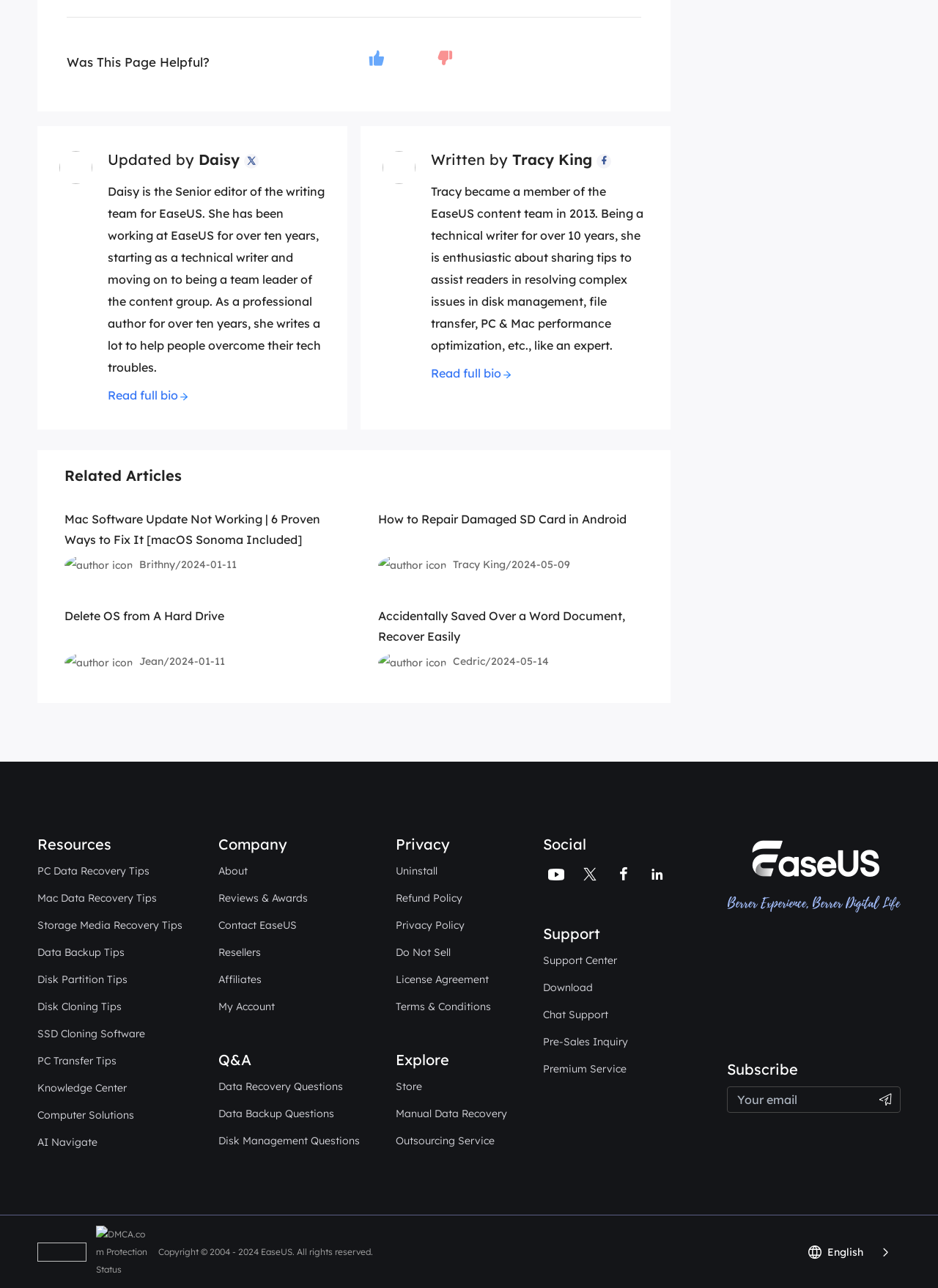Locate the bounding box coordinates of the item that should be clicked to fulfill the instruction: "View the 'Related Articles' section".

[0.068, 0.362, 0.193, 0.376]